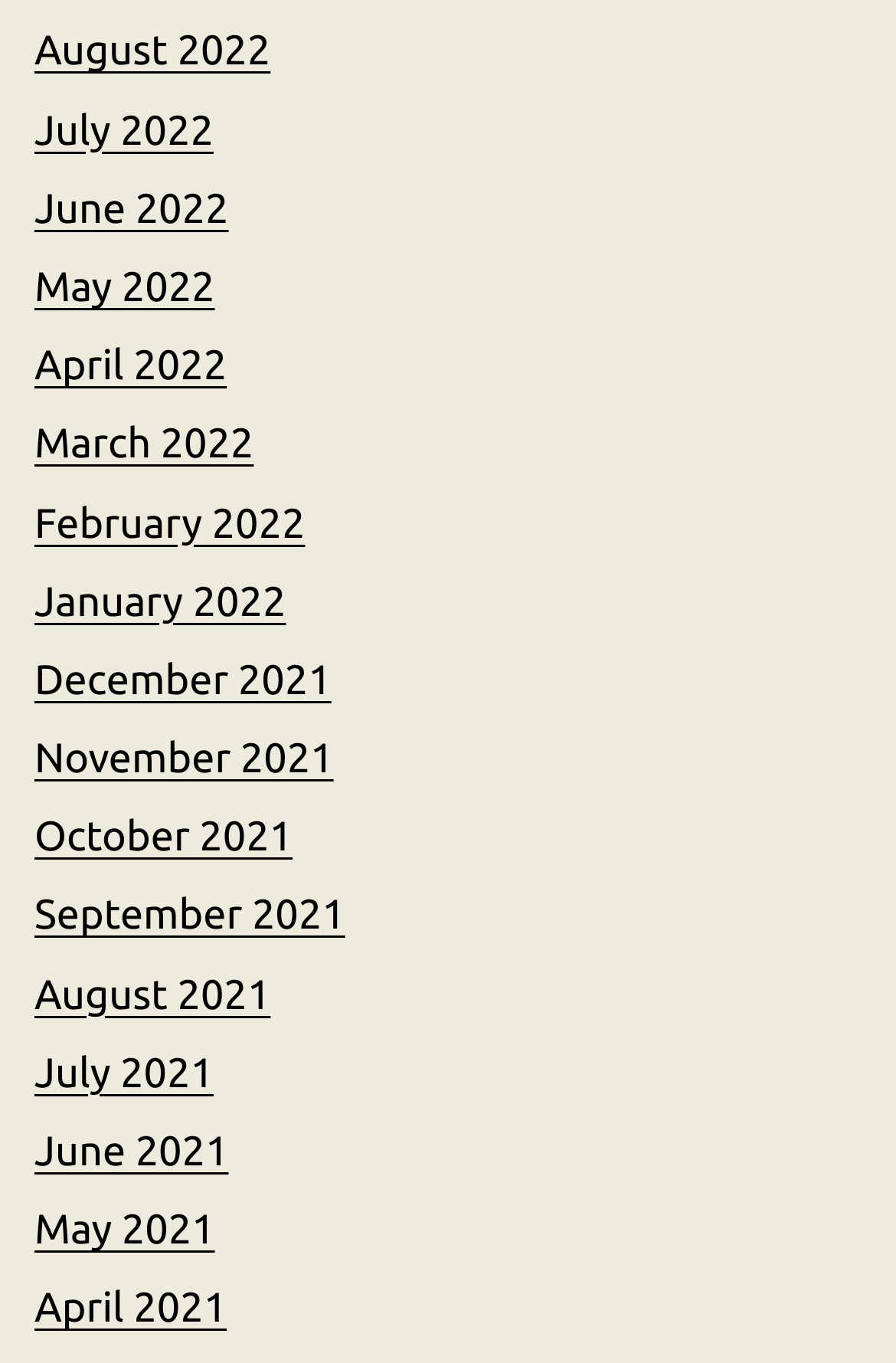Locate the bounding box coordinates of the clickable region necessary to complete the following instruction: "access May 2021". Provide the coordinates in the format of four float numbers between 0 and 1, i.e., [left, top, right, bottom].

[0.038, 0.886, 0.24, 0.919]